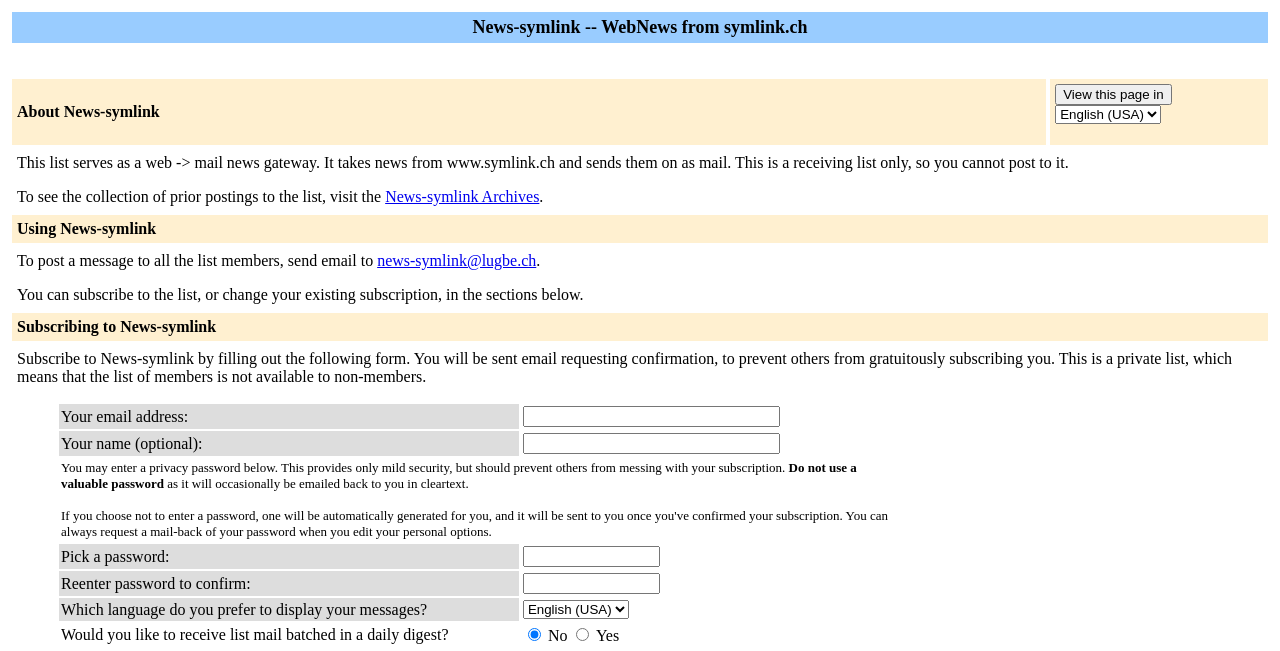Could you find the bounding box coordinates of the clickable area to complete this instruction: "Send email to news-symlink@lugbe.ch"?

[0.295, 0.387, 0.419, 0.413]